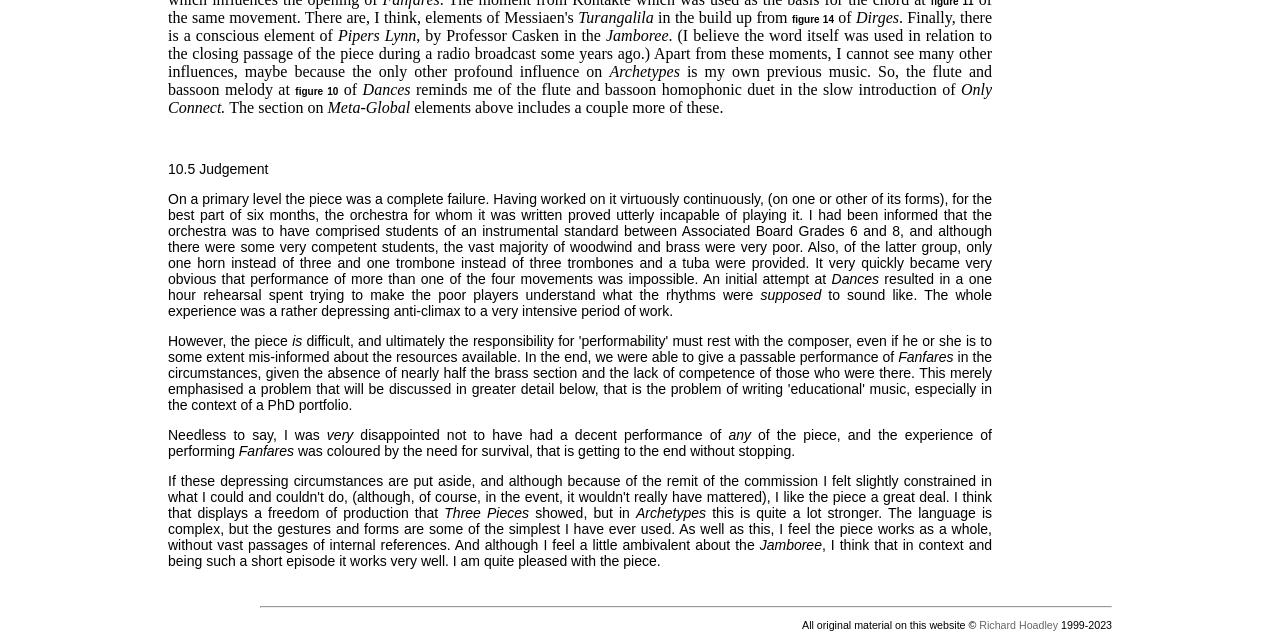What is the name of the professor mentioned?
By examining the image, provide a one-word or phrase answer.

Professor Casken